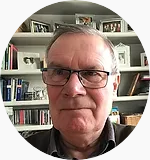Explain the image in a detailed and thorough manner.

This image features a man with glasses, sitting in front of a shelf filled with books and framed photographs, suggesting a homey environment. He appears to be in his later years and has a thoughtful expression. This photograph likely represents a parish councillor, specifically Peter Hill, who serves as the Vice Chair of the Steeple Bumpstead Parish Council. In his description, he mentions his long-standing residence in the village since 1986 and his involvement in local activities such as golf, community service, and environmental initiatives.